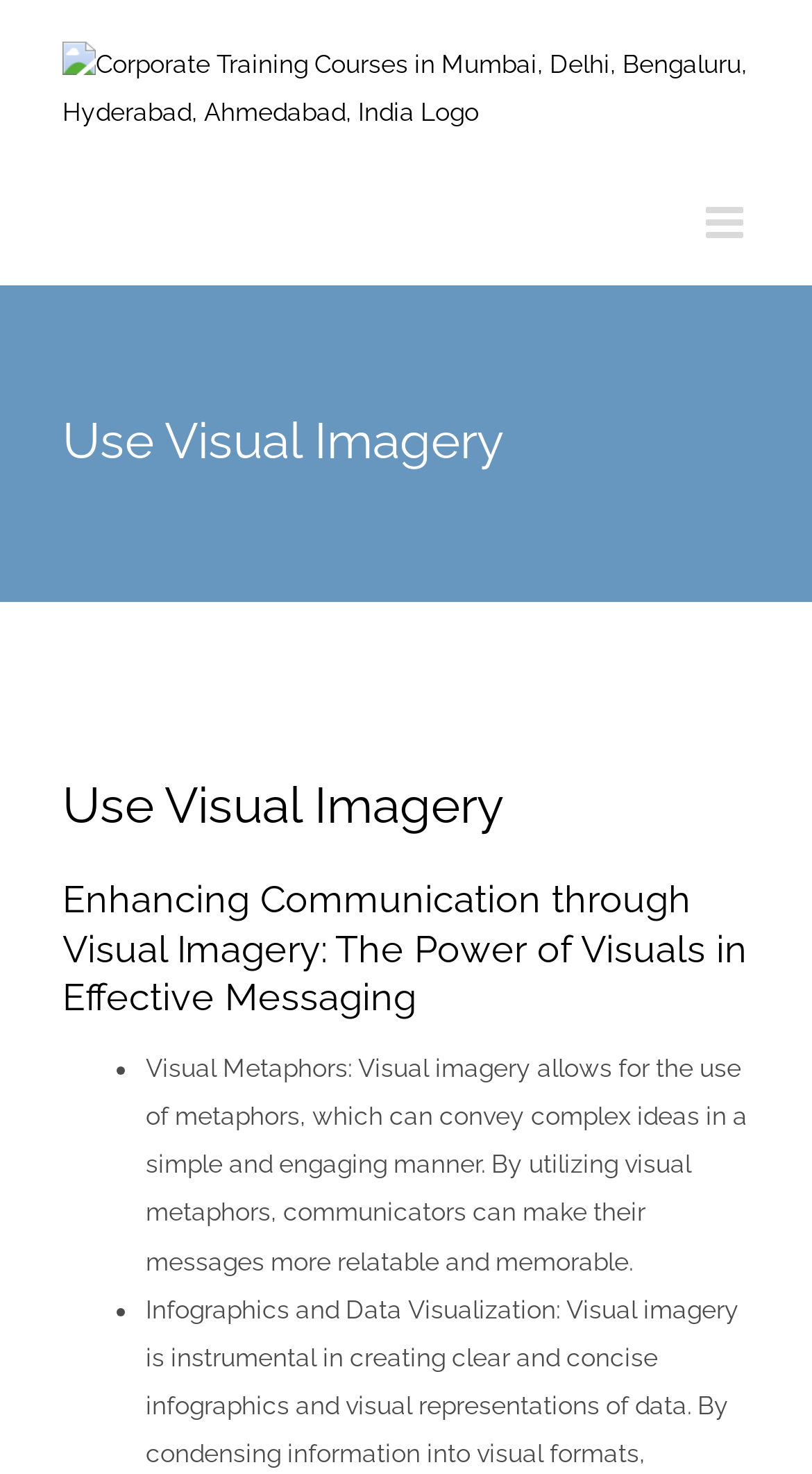Is the mobile menu expanded?
Refer to the image and give a detailed response to the question.

I found the state of the mobile menu by looking at the link element with the text 'Toggle mobile menu' and the attribute 'expanded: False' which indicates that the mobile menu is not expanded.